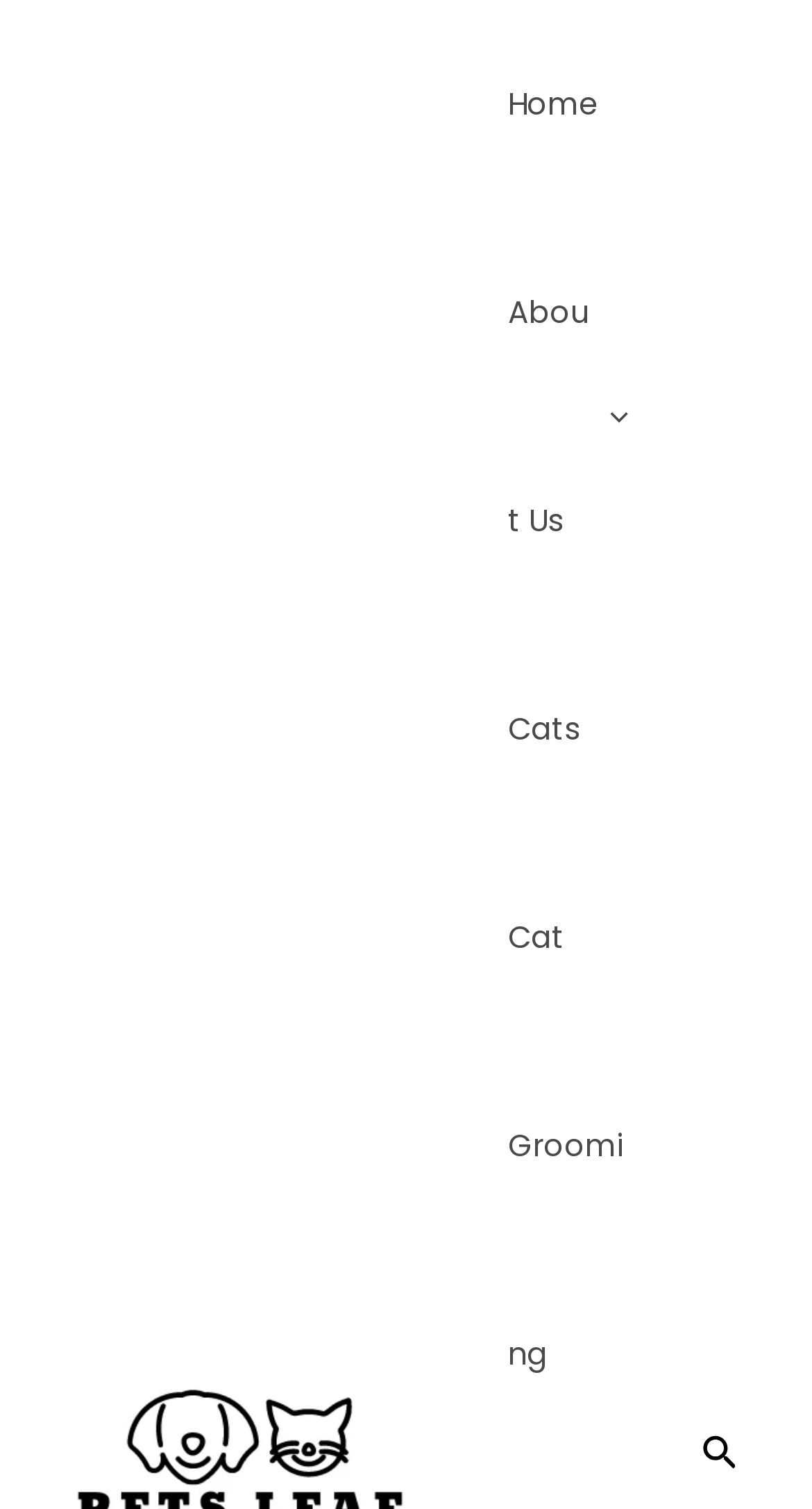How many main categories are in the top menu?
Could you answer the question with a detailed and thorough explanation?

By examining the top menu, I can see four main categories: Home, About Us, Cats, and Cat Grooming. These categories are represented by links with distinct bounding box coordinates.